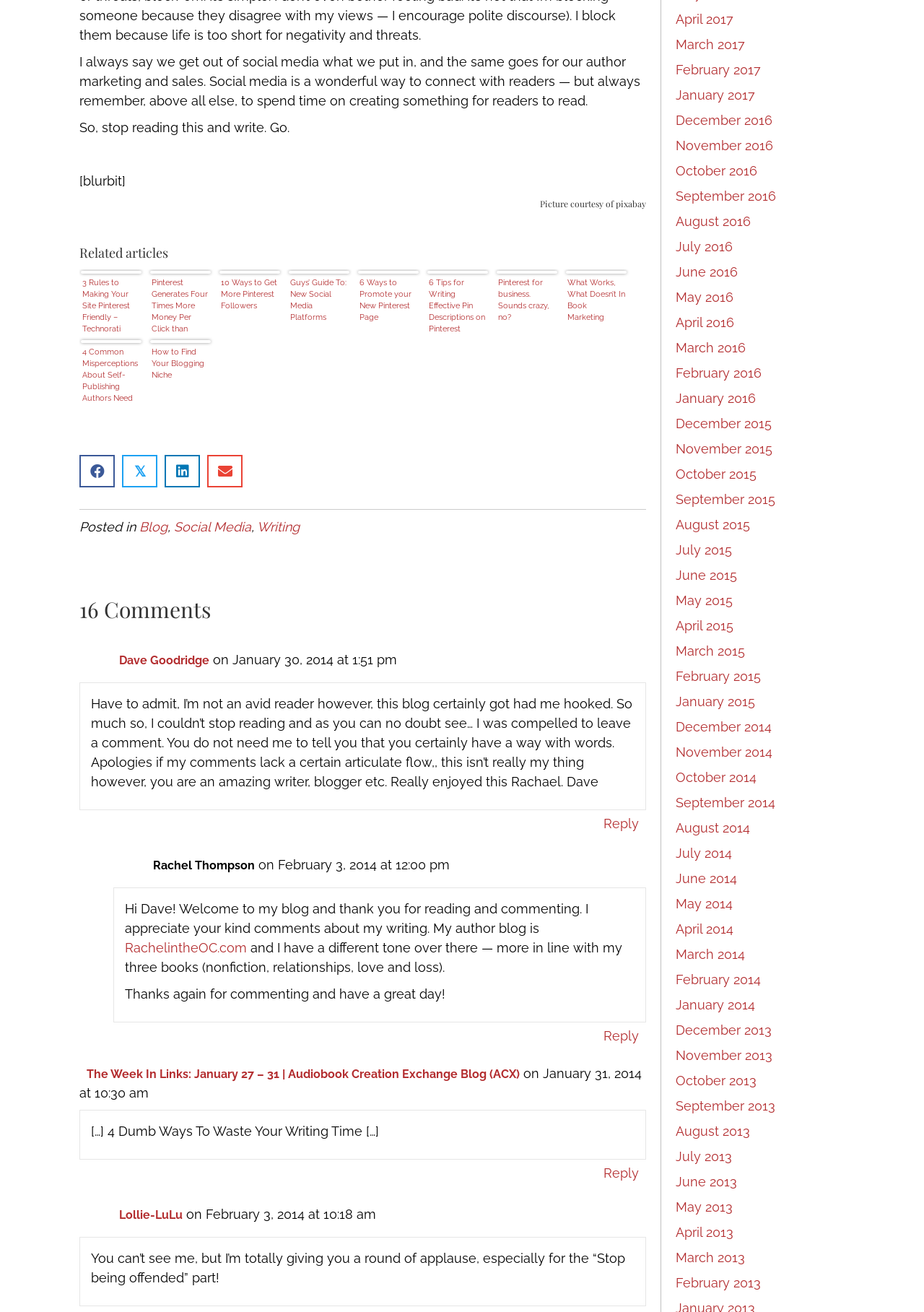Locate the bounding box coordinates of the element that should be clicked to execute the following instruction: "View posts from January 2014".

[0.731, 0.065, 0.817, 0.076]